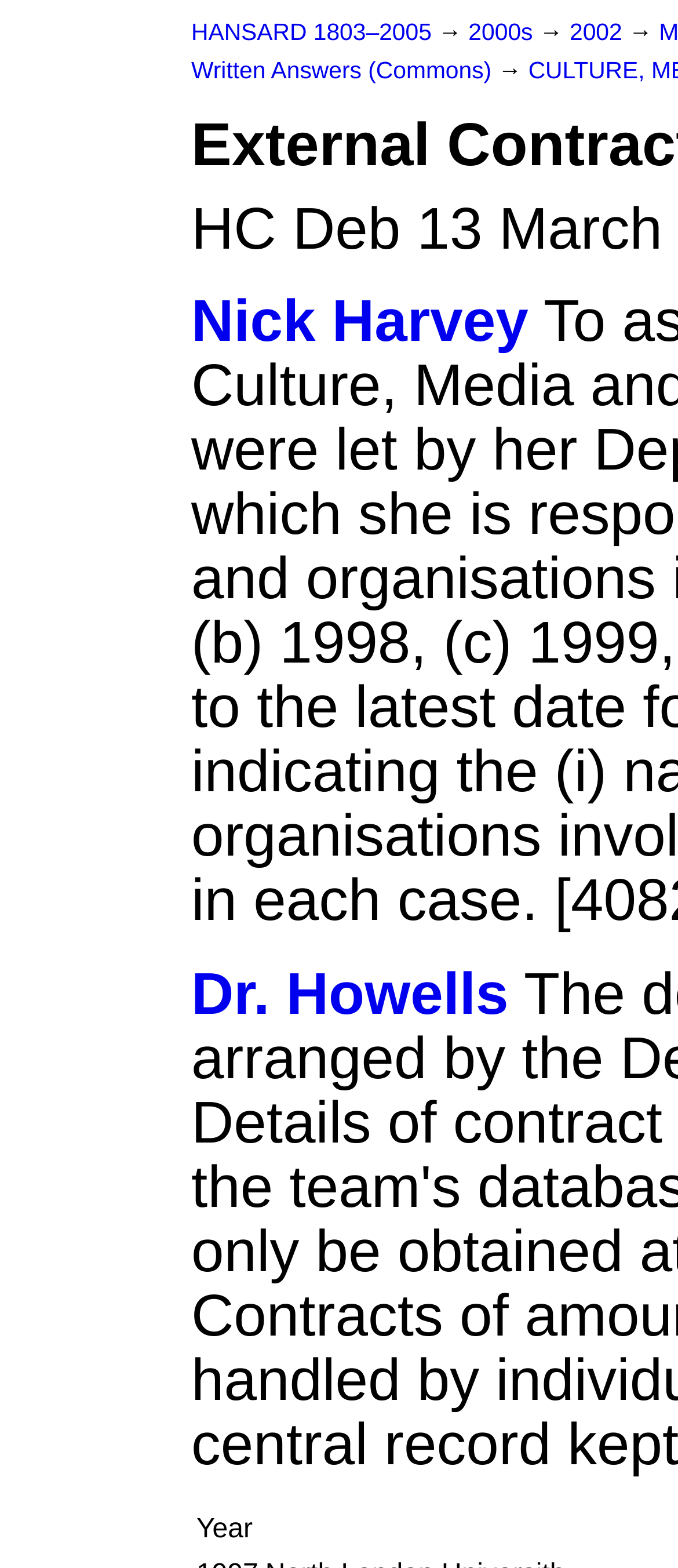Who is the person mentioned in the Written Answers section?
Offer a detailed and exhaustive answer to the question.

In the Written Answers section, I found a link 'Nick Harvey' which suggests that Nick Harvey is the person mentioned.